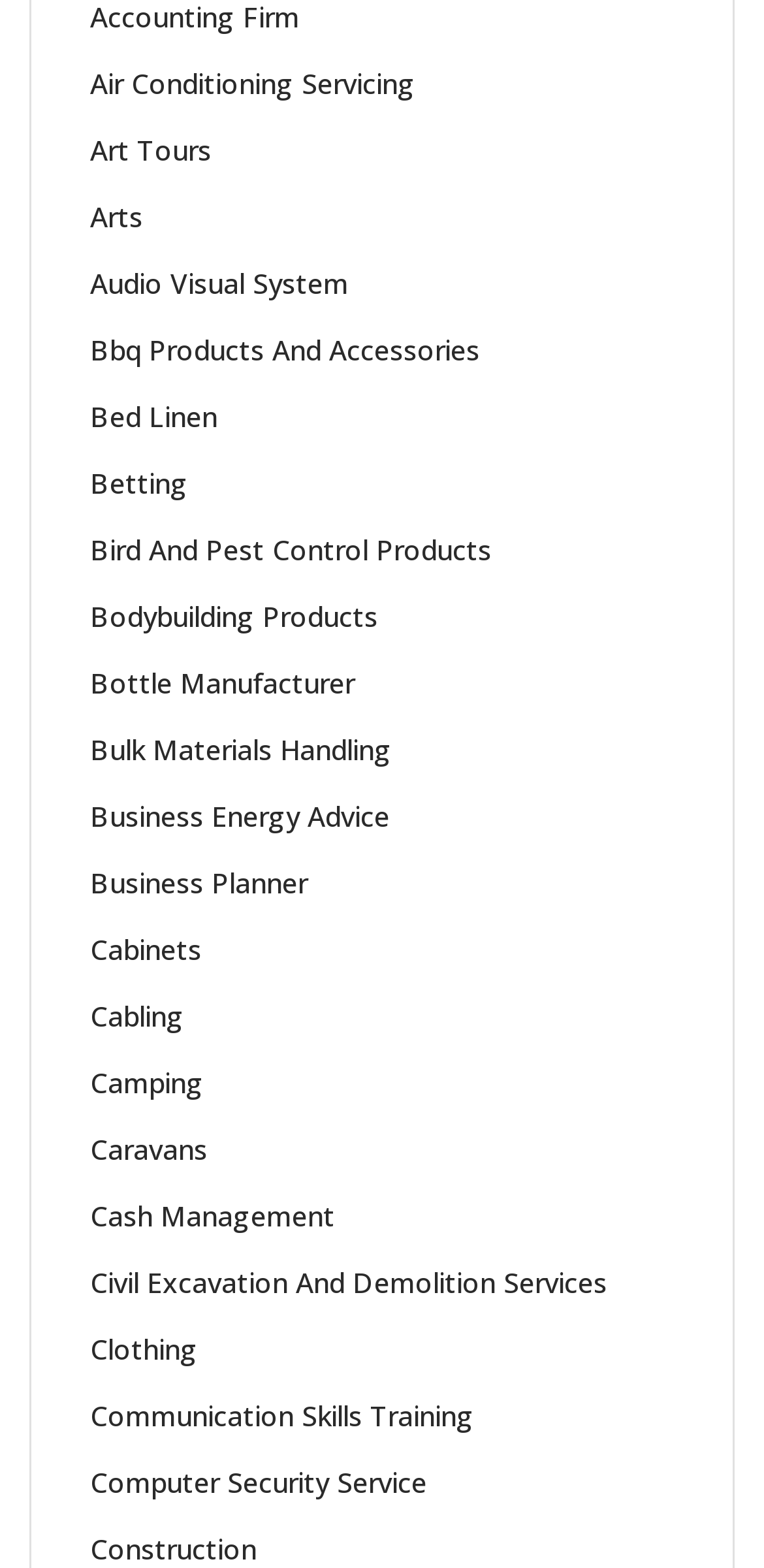Reply to the question with a brief word or phrase: What is the category next to 'Art Tours'?

Arts